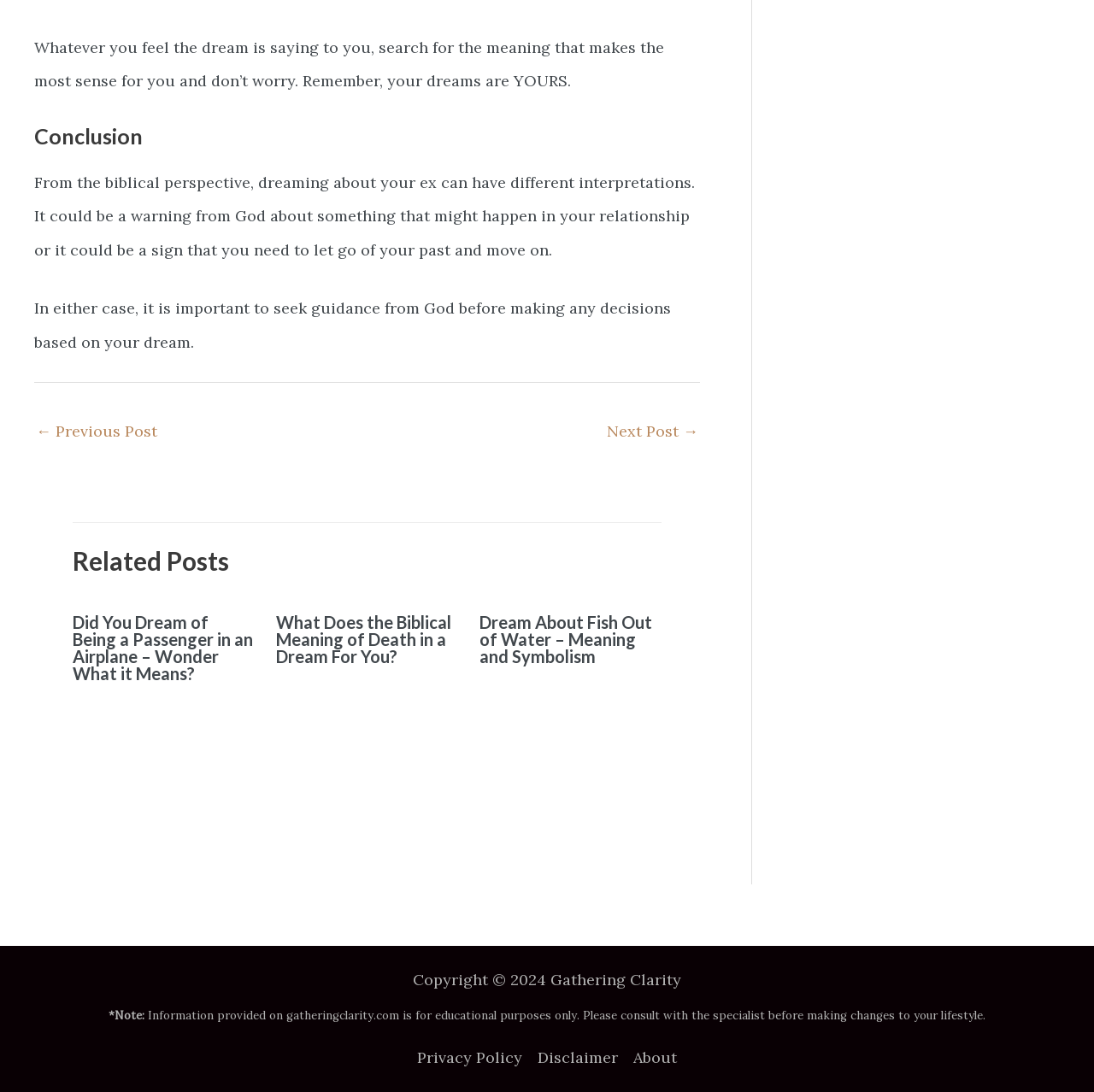How many navigation links are there in the footer?
Based on the visual, give a brief answer using one word or a short phrase.

3